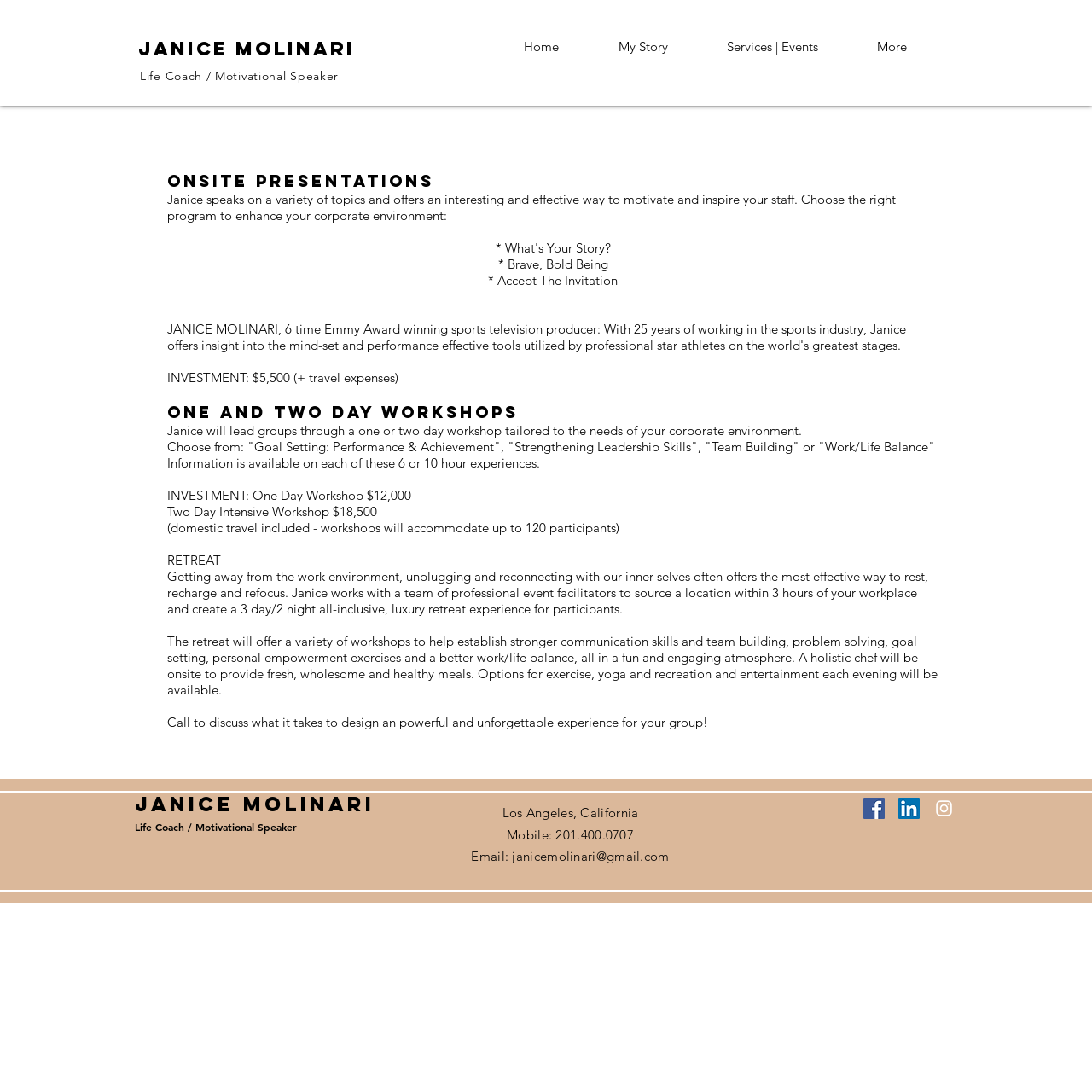Could you locate the bounding box coordinates for the section that should be clicked to accomplish this task: "Navigate to the Home page".

[0.468, 0.023, 0.555, 0.062]